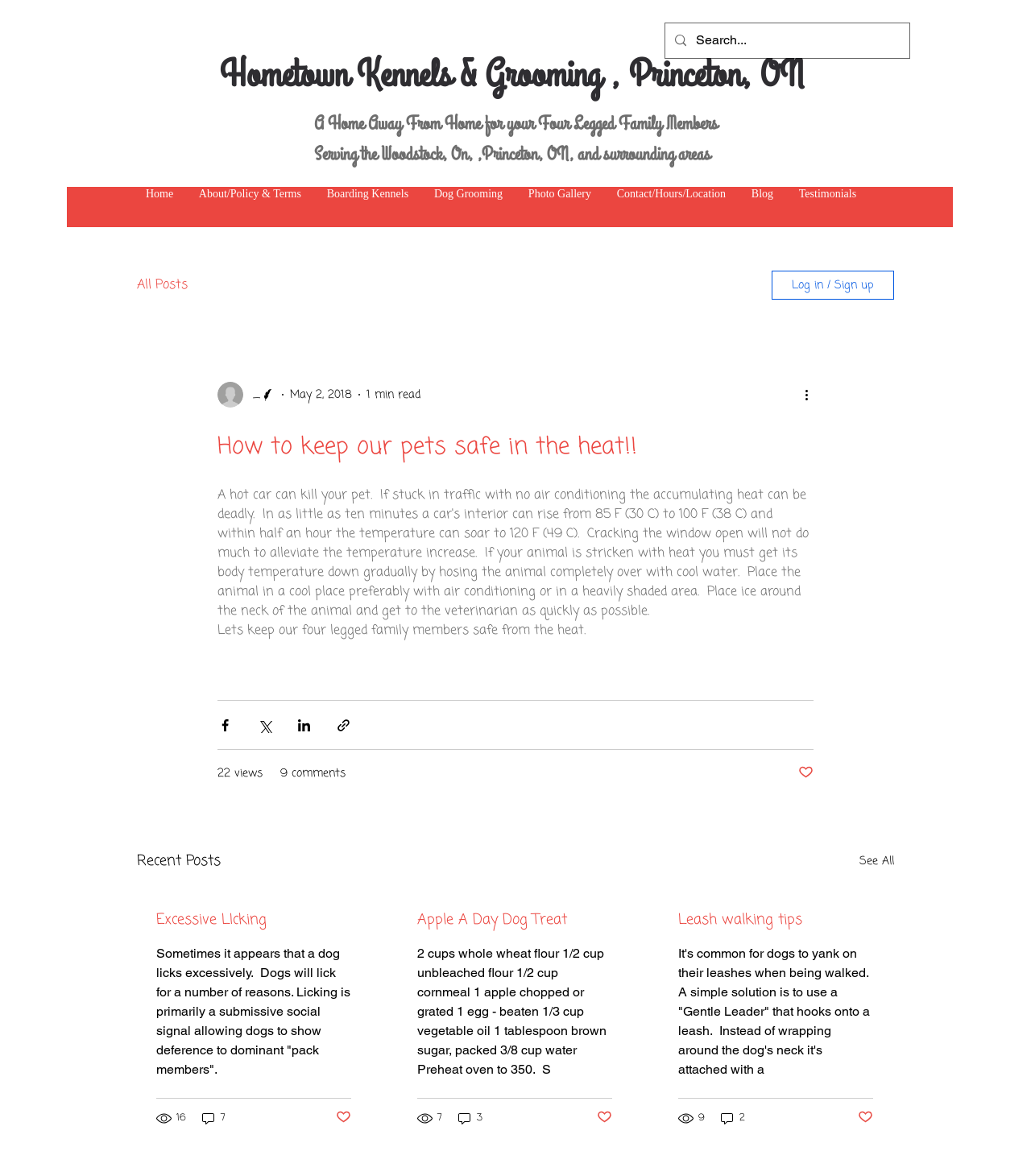Determine the bounding box coordinates (top-left x, top-left y, bottom-right x, bottom-right y) of the UI element described in the following text: Contact Us

None